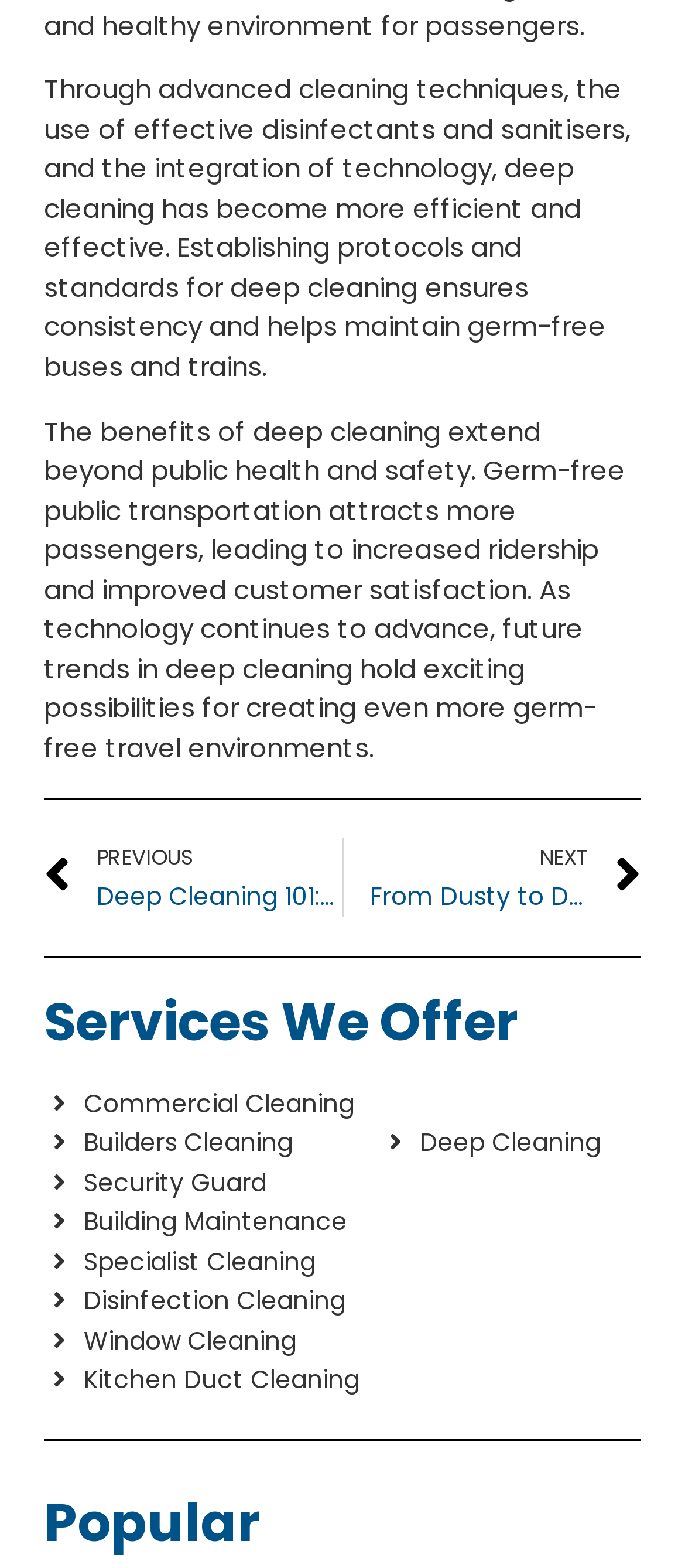Given the webpage screenshot and the description, determine the bounding box coordinates (top-left x, top-left y, bottom-right x, bottom-right y) that define the location of the UI element matching this description: Kitchen Duct Cleaning

[0.064, 0.868, 0.524, 0.893]